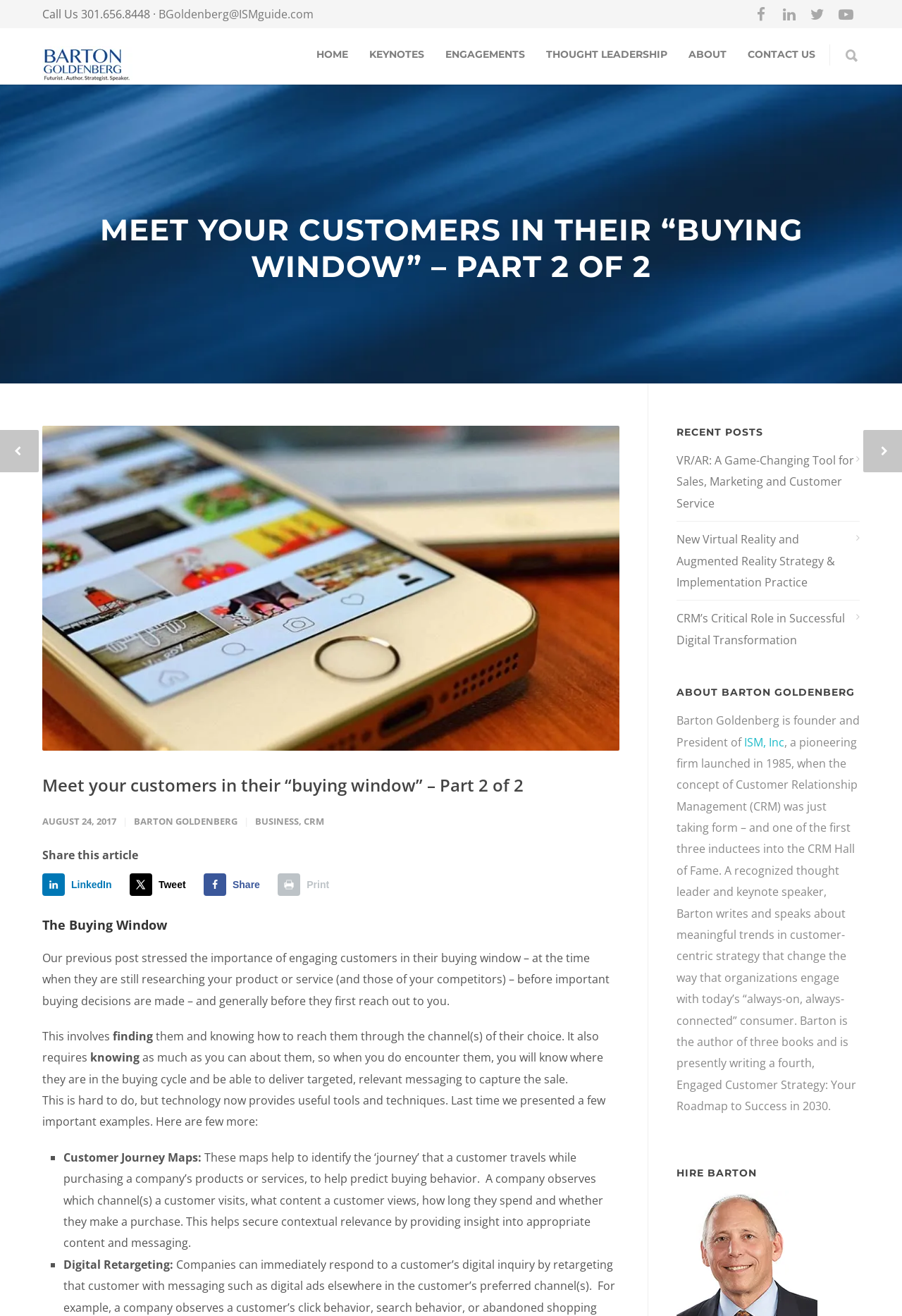Please use the details from the image to answer the following question comprehensively:
What is the purpose of Customer Journey Maps?

The purpose of Customer Journey Maps is to predict buying behavior, which is mentioned in the text 'These maps help to identify the ‘journey’ that a customer travels while purchasing a company’s products or services, to help predict buying behavior'.